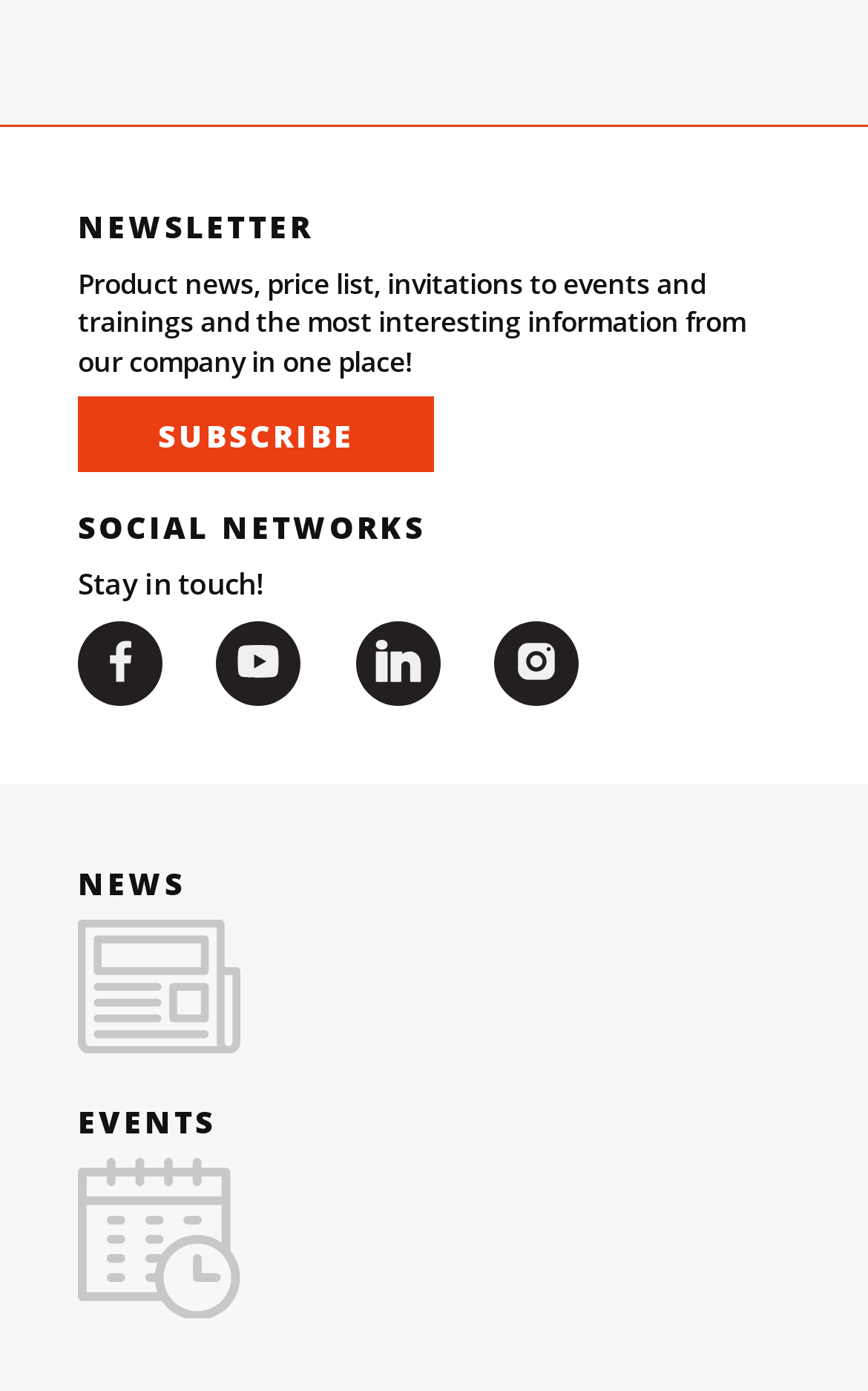Provide a single word or phrase answer to the question: 
What is the purpose of the newsletter?

Get company news and updates